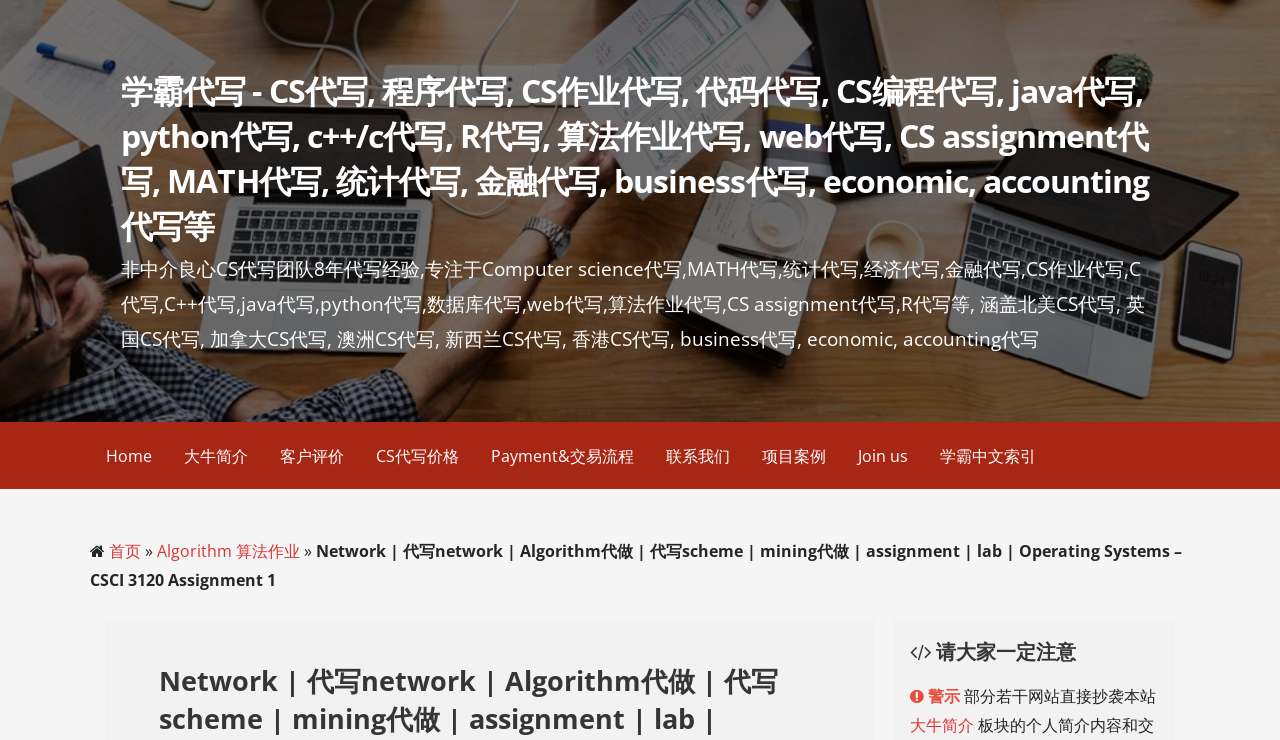Please specify the bounding box coordinates for the clickable region that will help you carry out the instruction: "view the 'Algorithm 算法作业' page".

[0.123, 0.73, 0.234, 0.76]